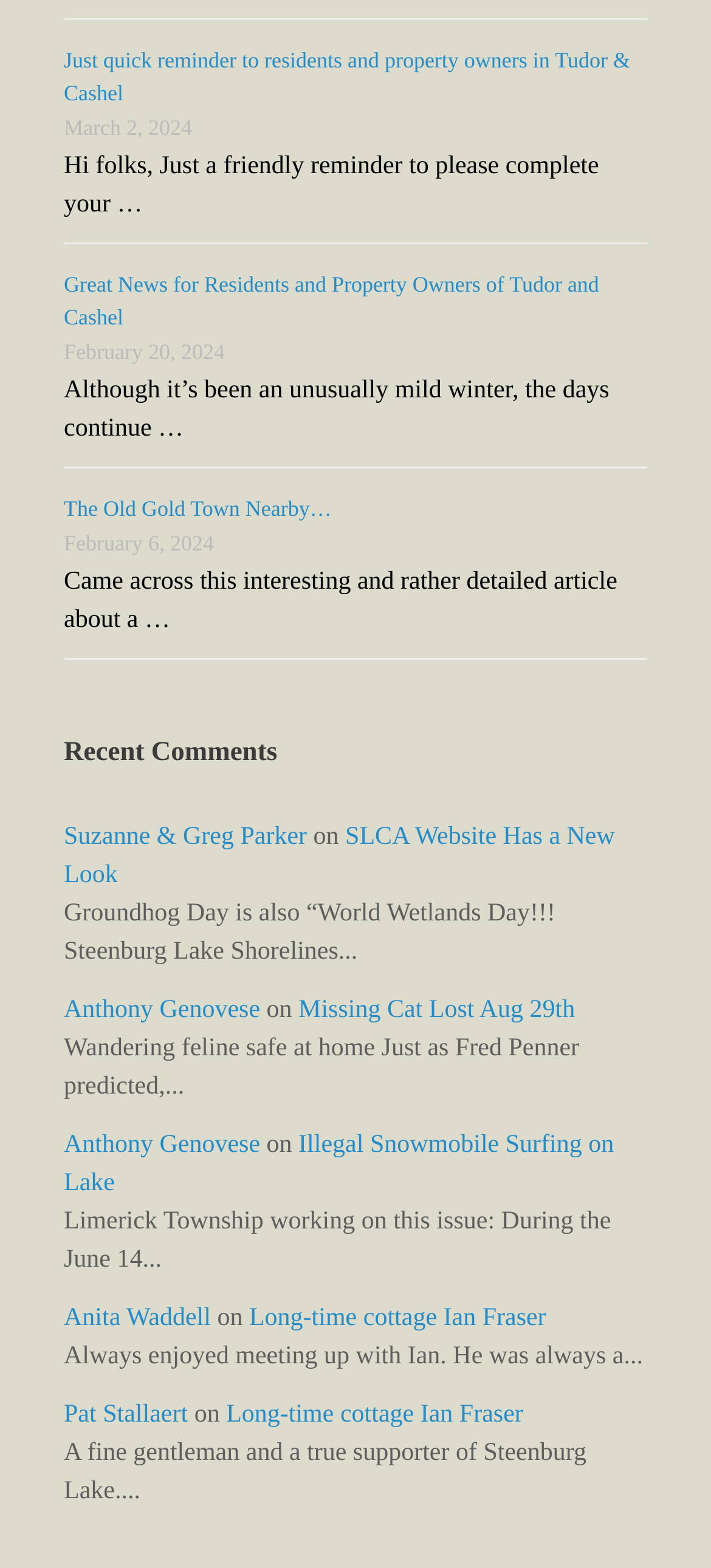Please specify the bounding box coordinates of the region to click in order to perform the following instruction: "Click on the link 'The Old Gold Town Nearby…'".

[0.09, 0.316, 0.466, 0.332]